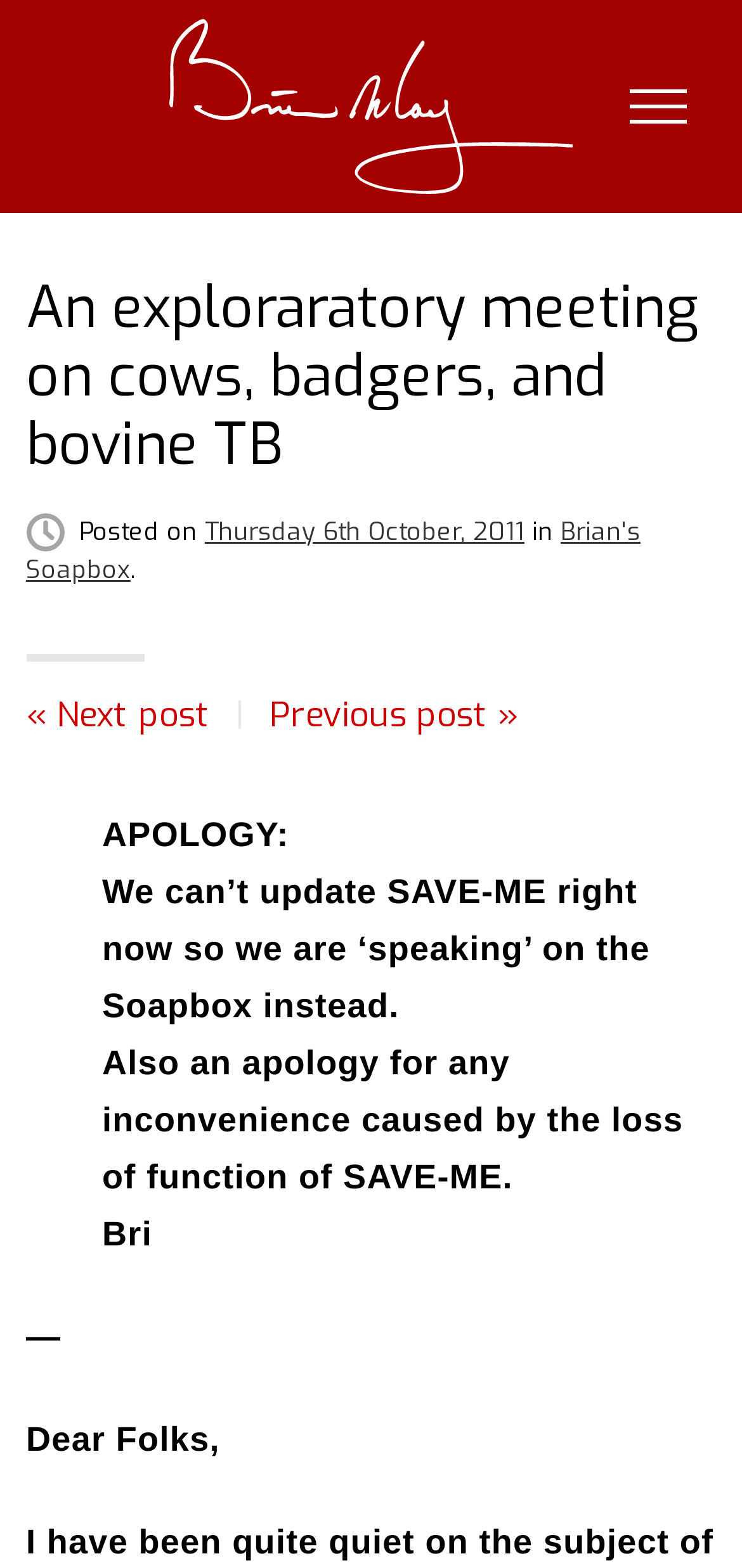Please identify the primary heading on the webpage and return its text.

An exploraratory meeting on cows, badgers, and bovine TB